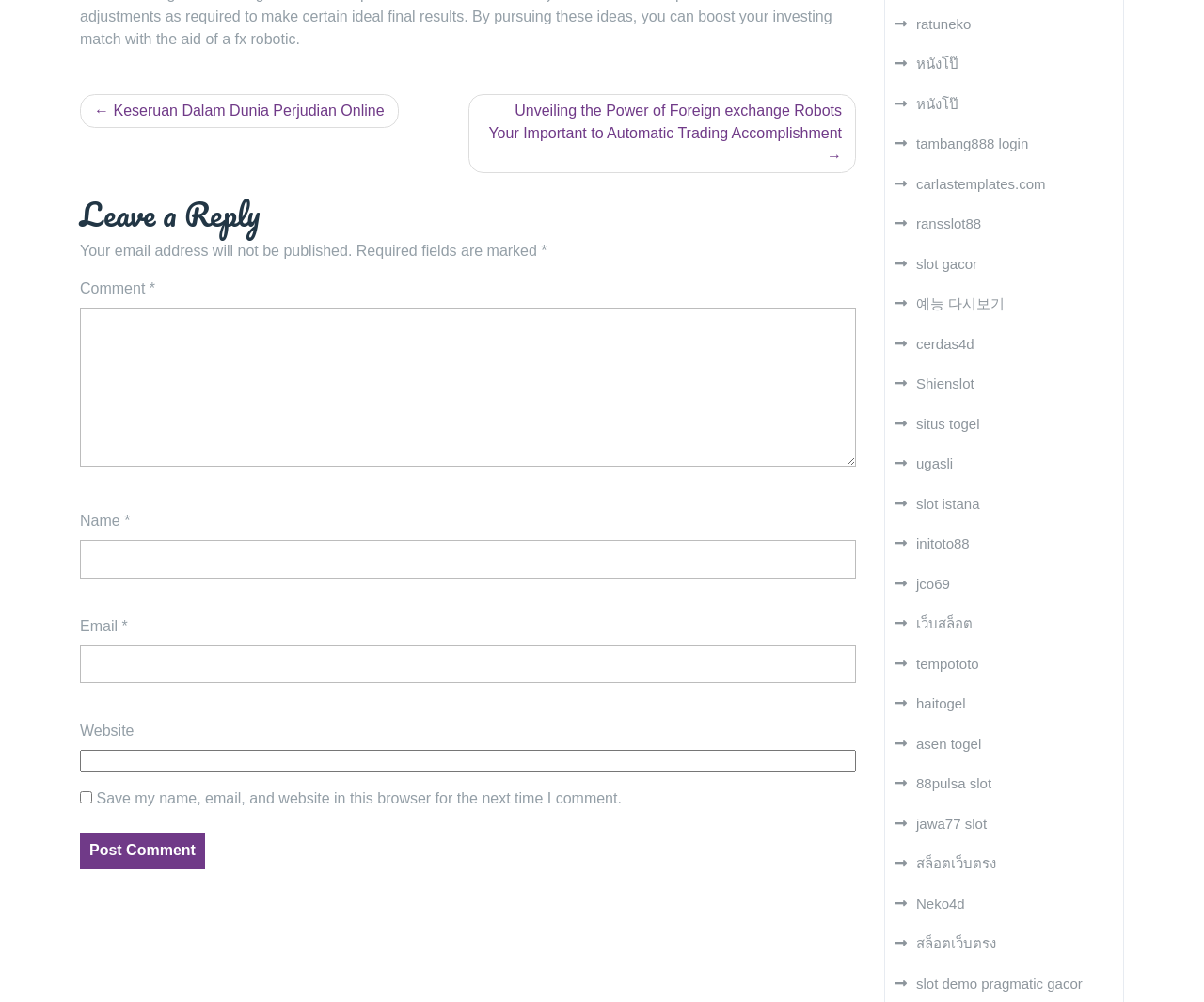Give a succinct answer to this question in a single word or phrase: 
What is the purpose of the text box labeled 'Comment'?

Leave a comment